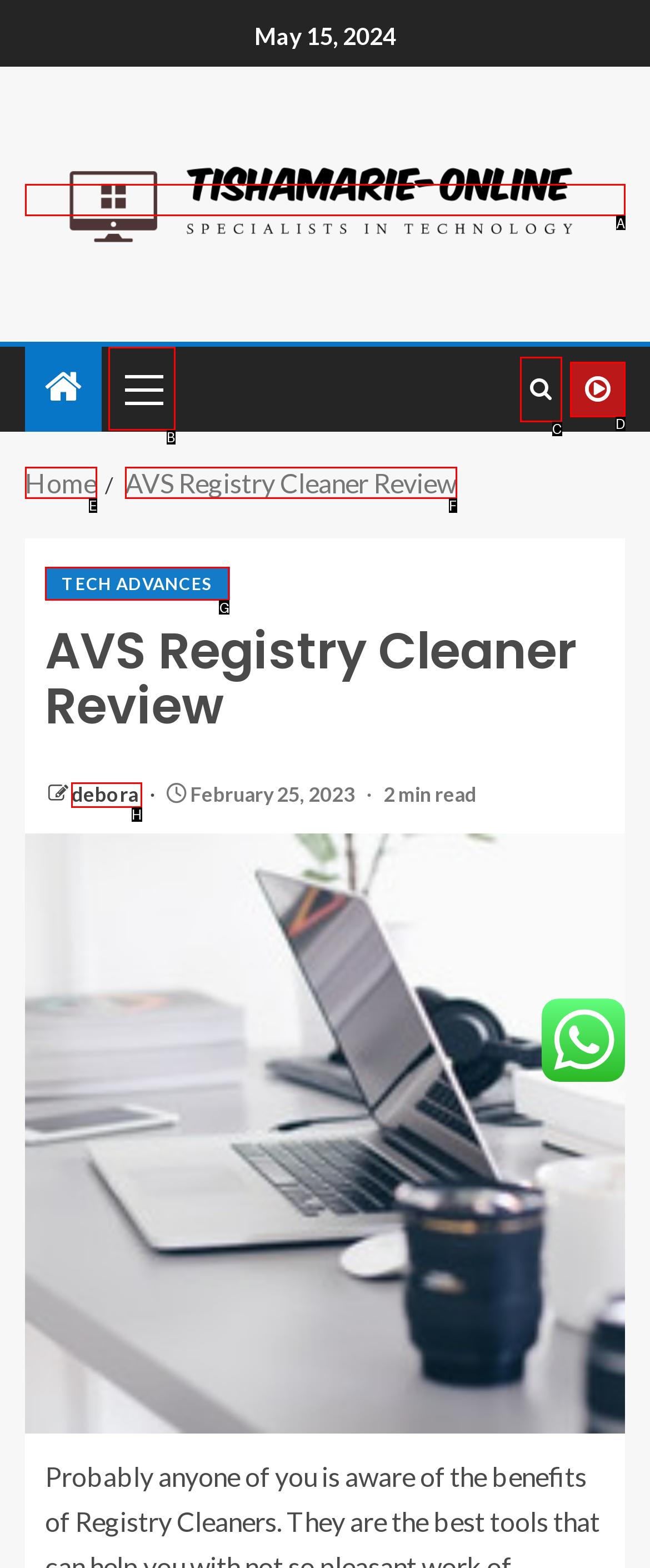Specify the letter of the UI element that should be clicked to achieve the following: Check the post by 'debora'
Provide the corresponding letter from the choices given.

H